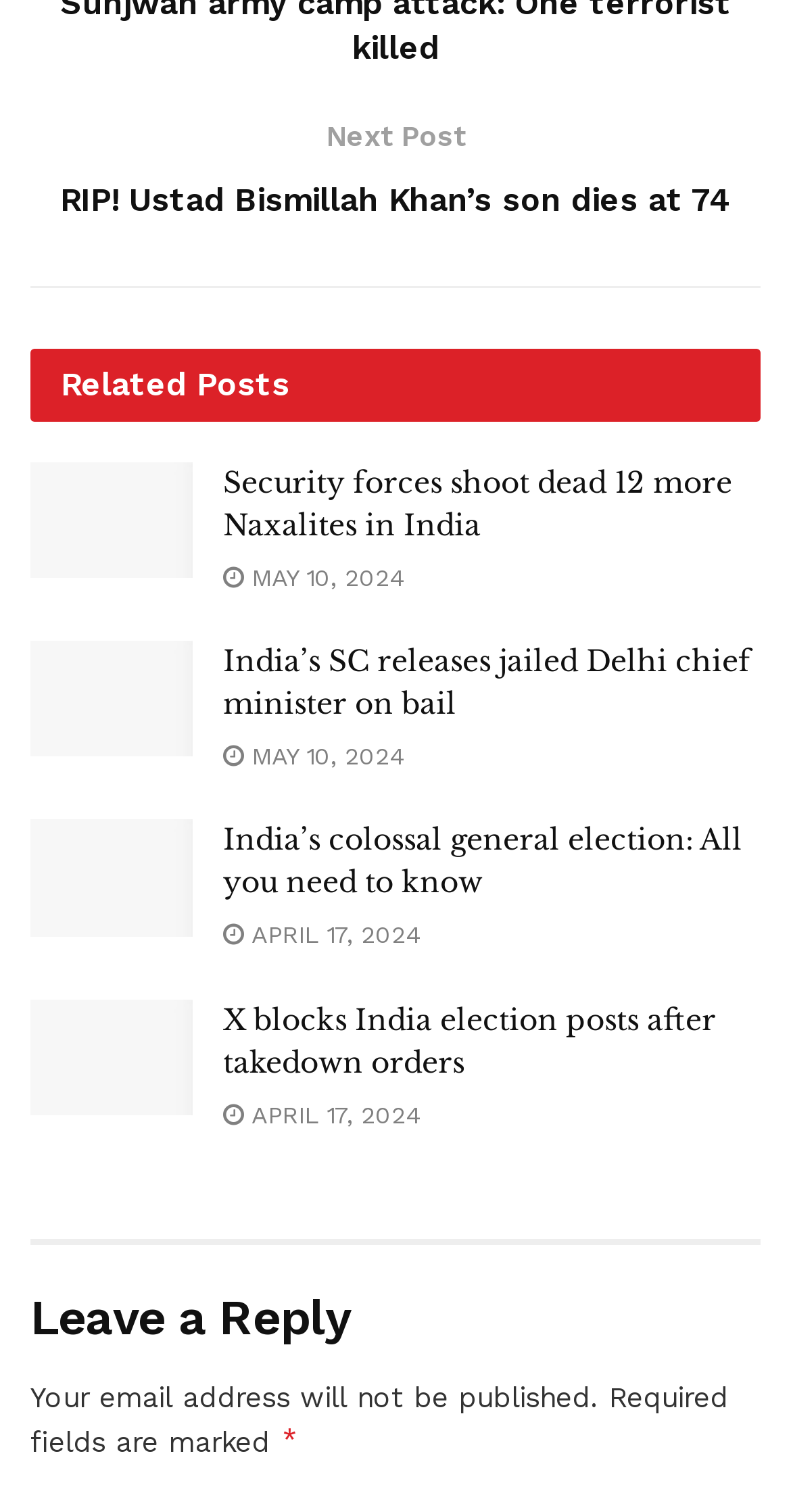Find the bounding box coordinates for the area you need to click to carry out the instruction: "Read the news about Security forces shooting dead 12 more Naxalites in India". The coordinates should be four float numbers between 0 and 1, indicated as [left, top, right, bottom].

[0.038, 0.305, 0.244, 0.382]